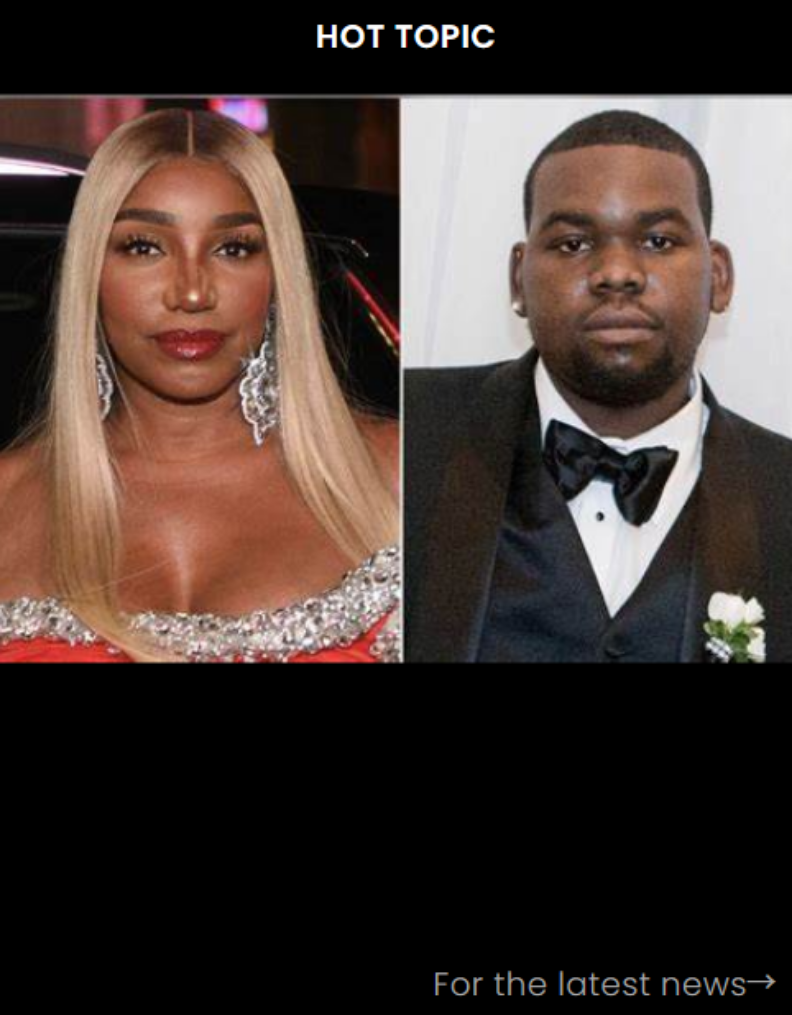What is the man wearing?
Using the image as a reference, give a one-word or short phrase answer.

Black tuxedo